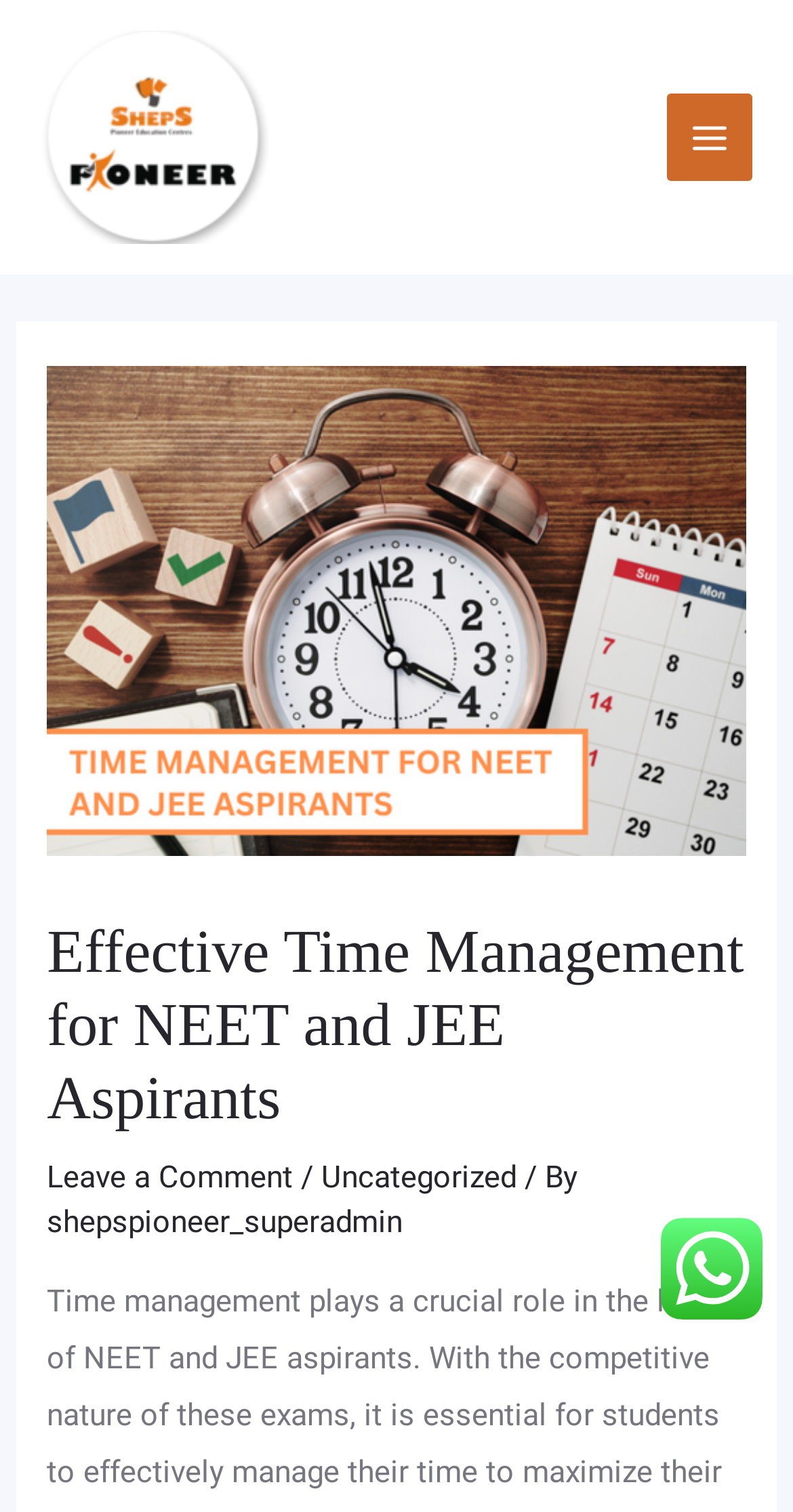What is the category of the article?
Please provide a detailed and thorough answer to the question.

The category of the article is mentioned at the bottom of the webpage, with a link to the category, which is 'Uncategorized'.